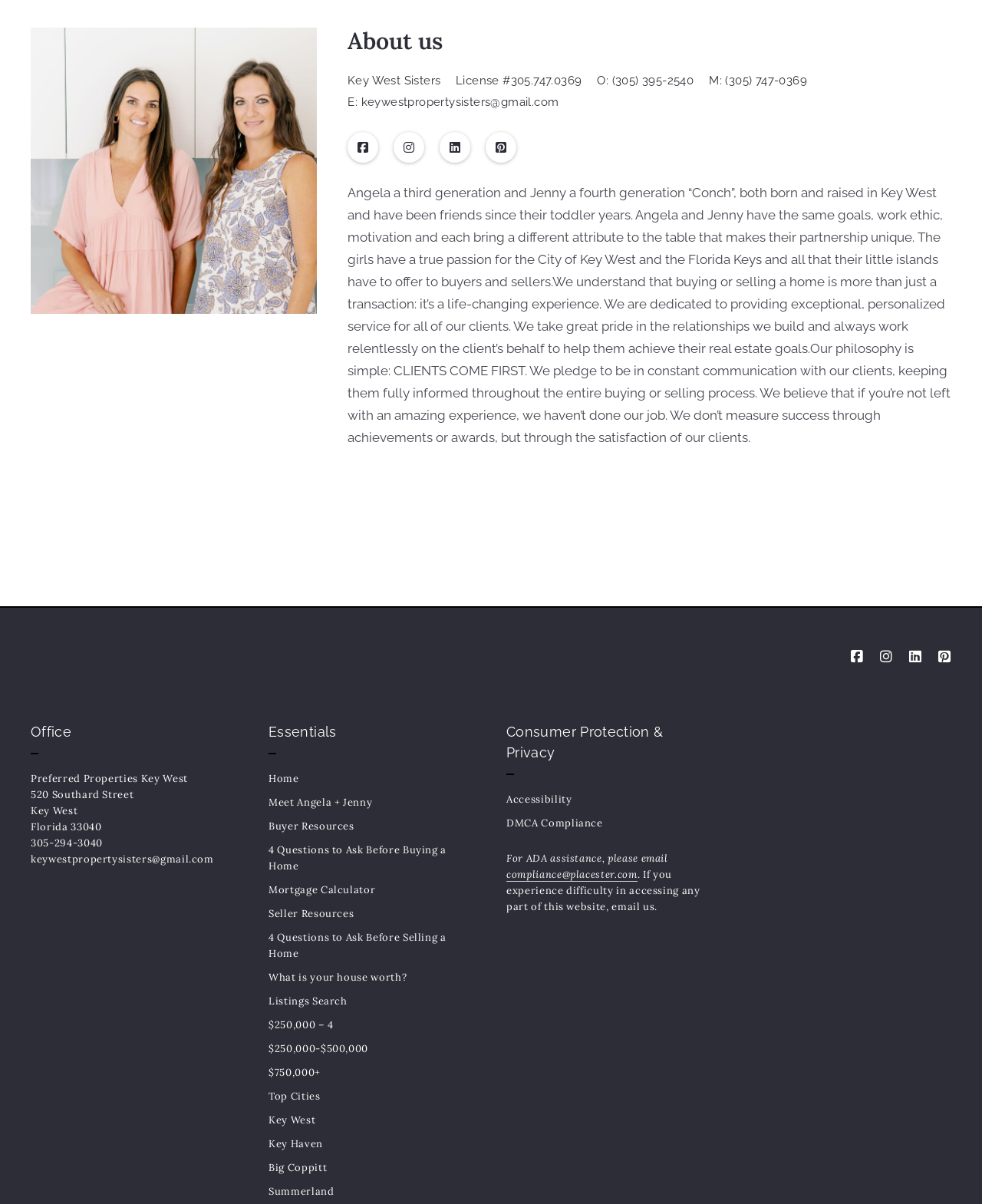Could you indicate the bounding box coordinates of the region to click in order to complete this instruction: "Search for listings in Key West".

[0.273, 0.924, 0.321, 0.935]